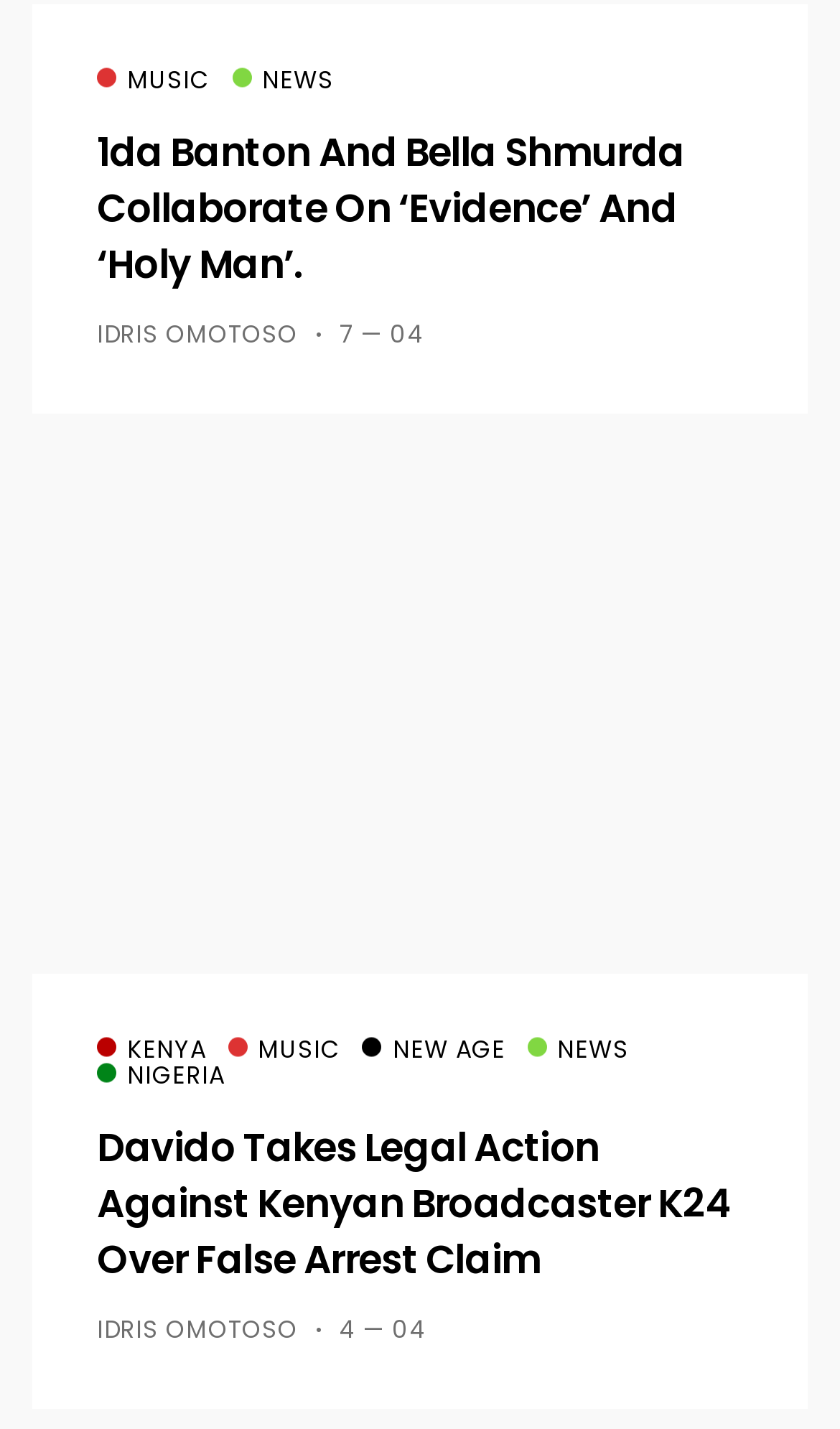Could you provide the bounding box coordinates for the portion of the screen to click to complete this instruction: "View IDRIS OMOTOSO's page"?

[0.115, 0.221, 0.355, 0.245]